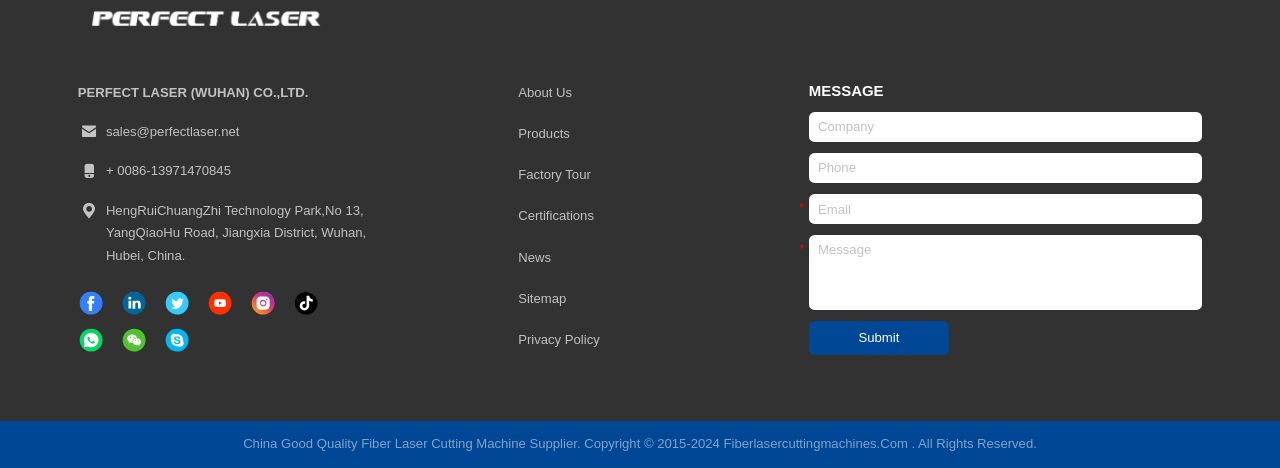What is the copyright year range?
Please provide a single word or phrase as the answer based on the screenshot.

2015-2024